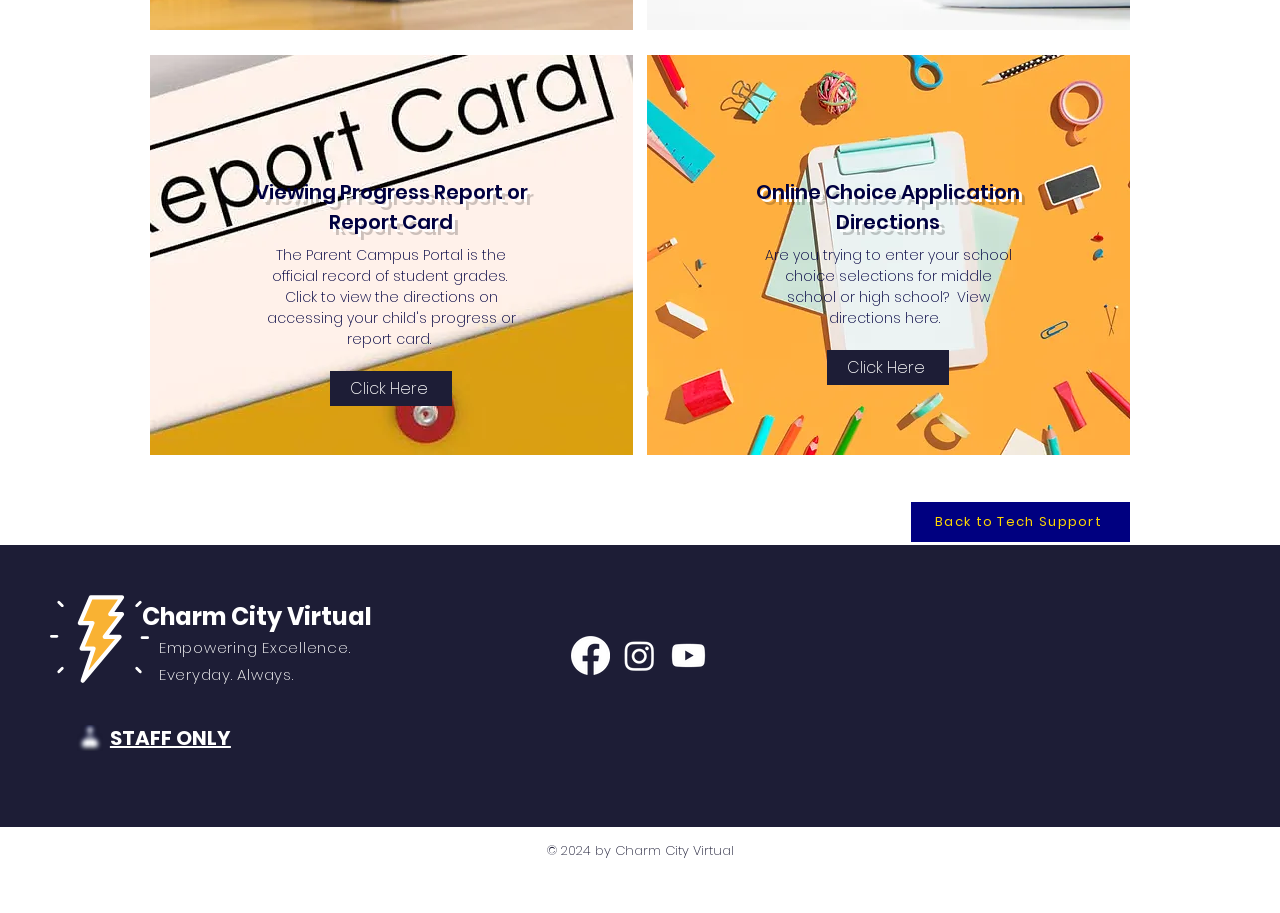Show me the bounding box coordinates of the clickable region to achieve the task as per the instruction: "Go to staff only page".

[0.086, 0.793, 0.18, 0.824]